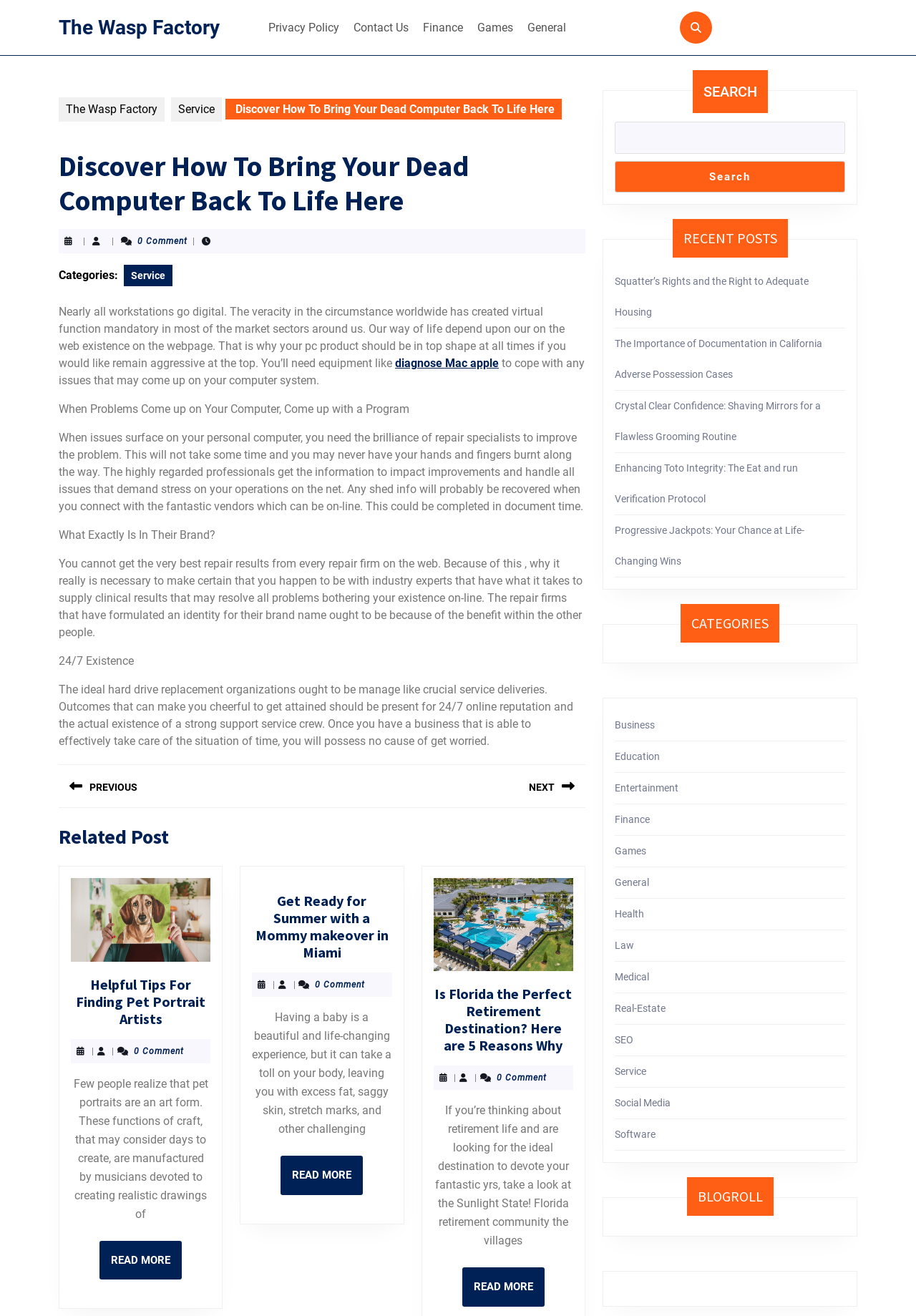Determine the bounding box coordinates (top-left x, top-left y, bottom-right x, bottom-right y) of the UI element described in the following text: Read MoreRead More

[0.109, 0.943, 0.199, 0.972]